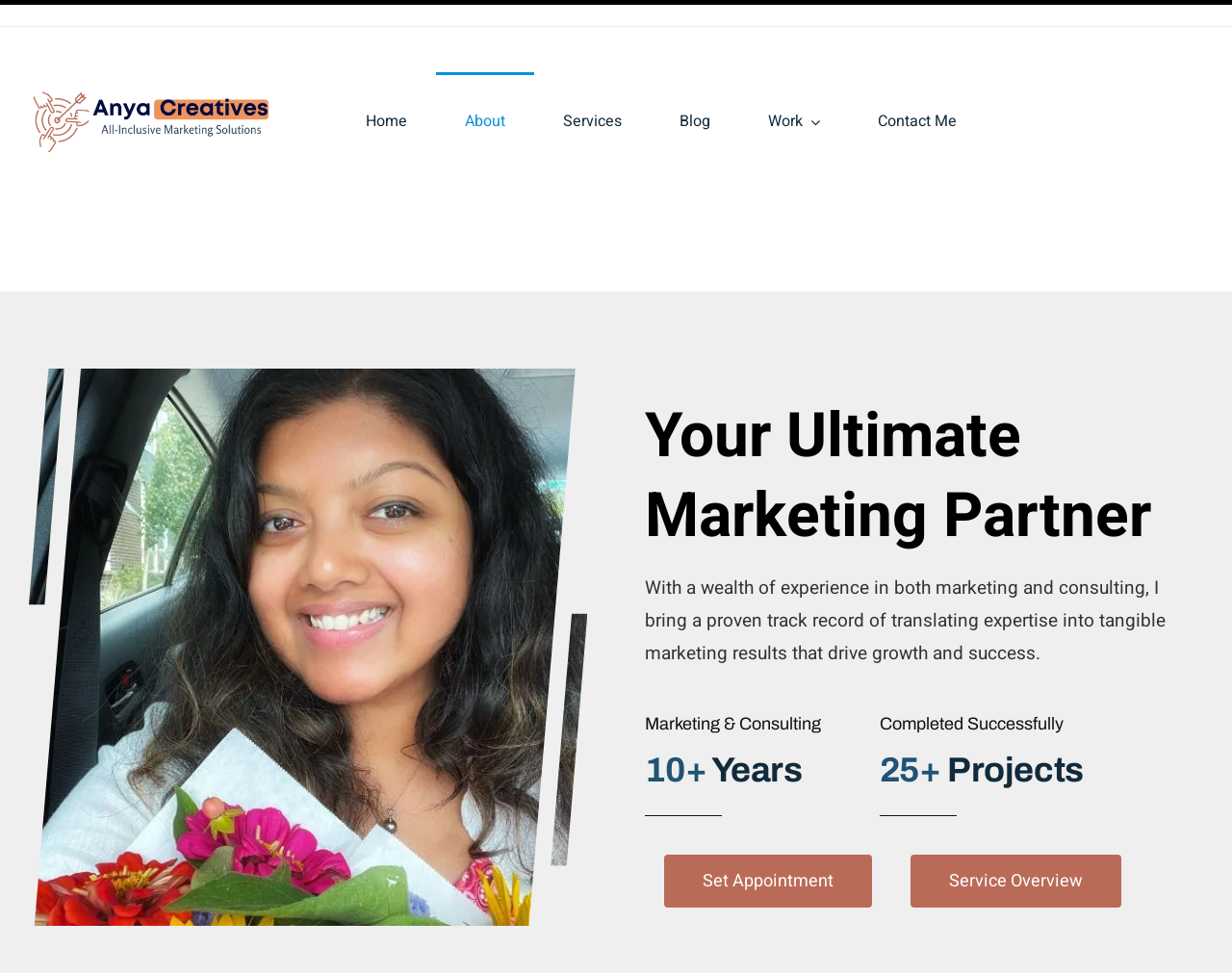Respond with a single word or phrase:
What is the topic of the expertise mentioned on the webpage?

Marketing and Consulting